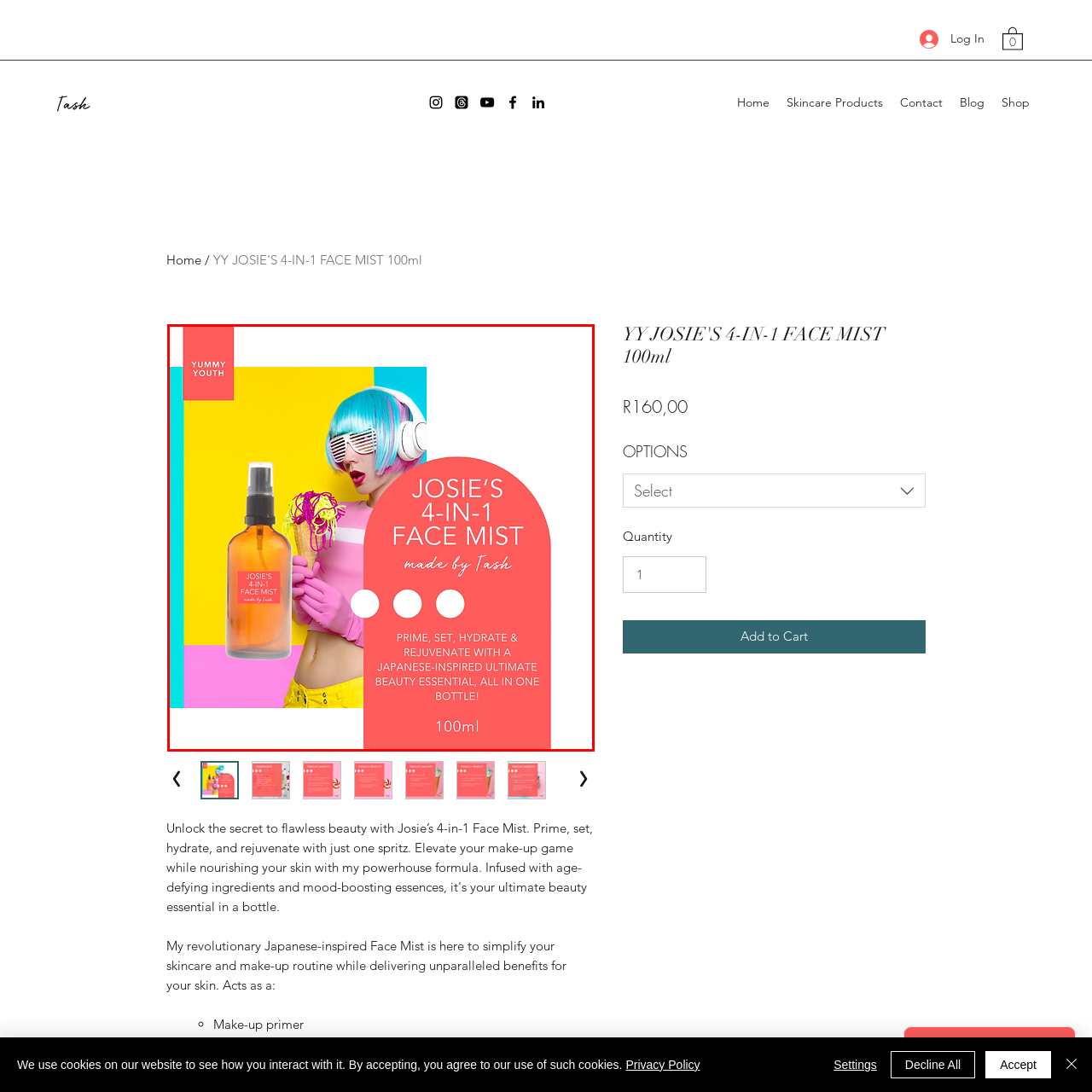Analyze the picture within the red frame, How many functions does the face mist have? 
Provide a one-word or one-phrase response.

4